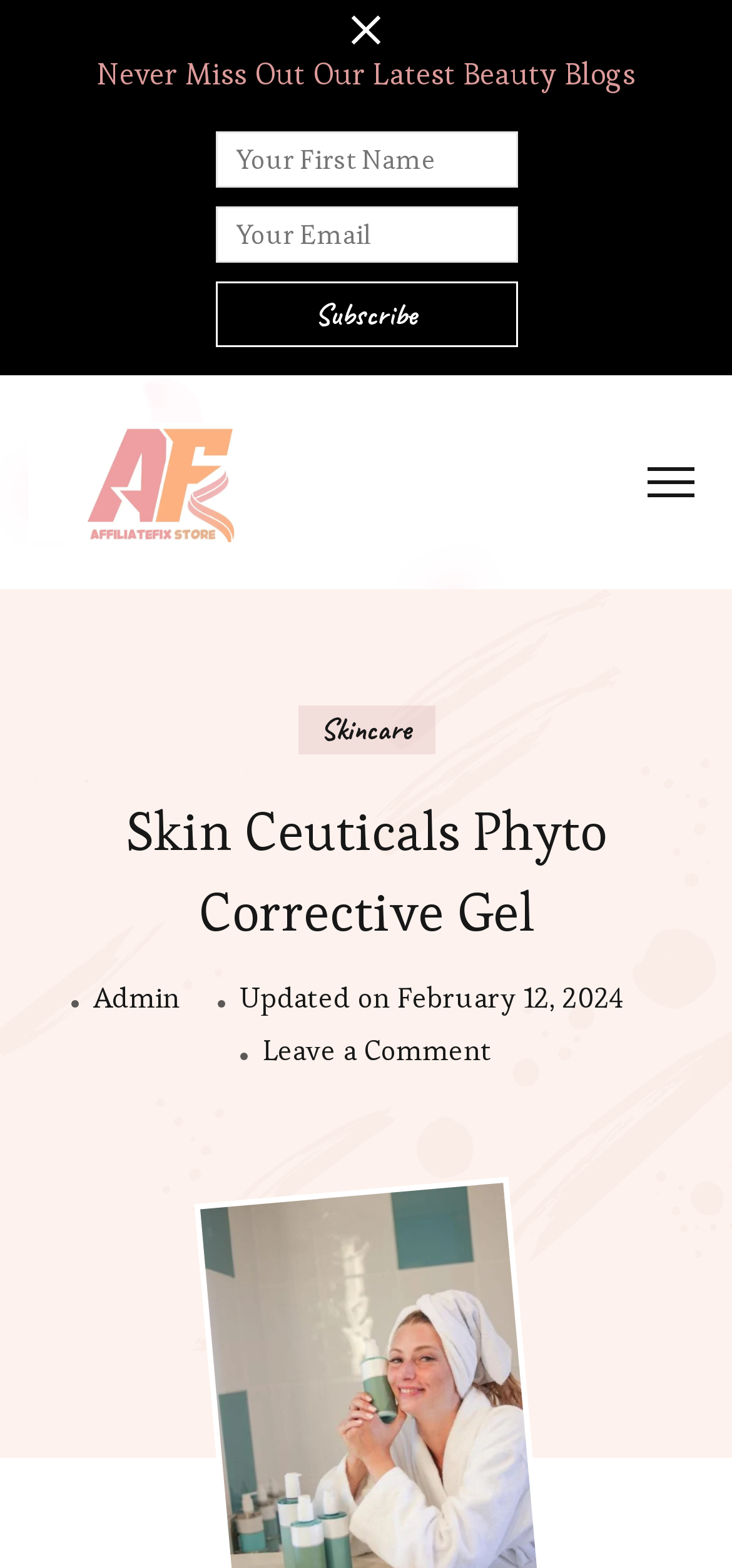Find and specify the bounding box coordinates that correspond to the clickable region for the instruction: "Explore Skincare products".

[0.406, 0.45, 0.594, 0.481]